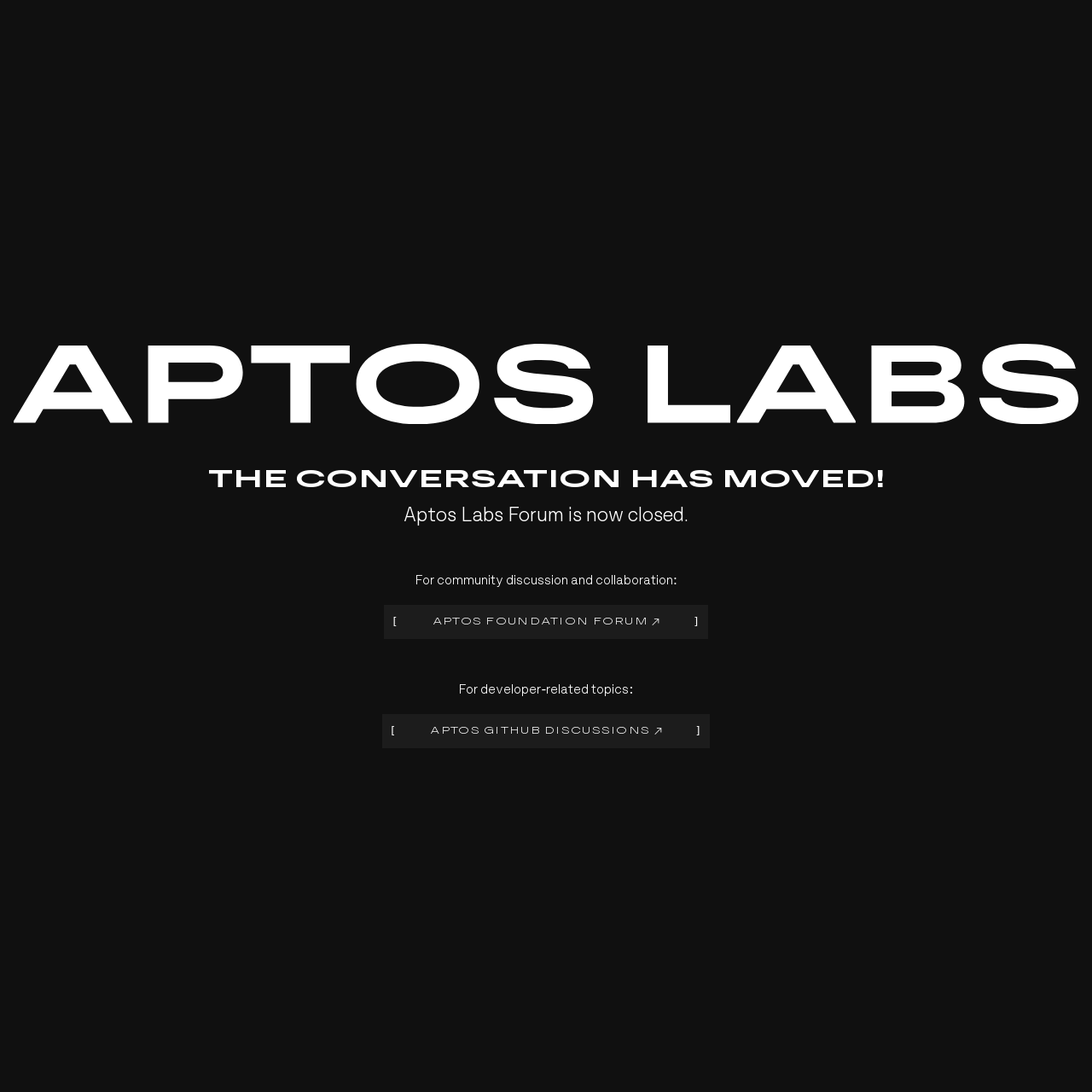Summarize the webpage with intricate details.

The webpage is titled "Aptos Forum" and appears to be a notification page. At the top, there is a large image spanning almost the entire width of the page. Below the image, there is a prominent heading that reads "THE CONVERSATION HAS MOVED!" in a relatively large font size. 

Underneath the heading, there is a brief message stating "Aptos Labs Forum is now closed." This message is centered on the page and takes up about a quarter of the page's width. 

Following the message, there are two sections of text and links. The first section is labeled "For community discussion and collaboration:" and provides a link to "APTOS FOUNDATION FORUM". This link is accompanied by two small images on either side. The second section is labeled "For developer-related topics:" and provides a link to "APTOS GITHUB DISCUSSIONS". This link is also accompanied by two small images on either side. Both sections are positioned near the center of the page, with the links and images aligned horizontally.